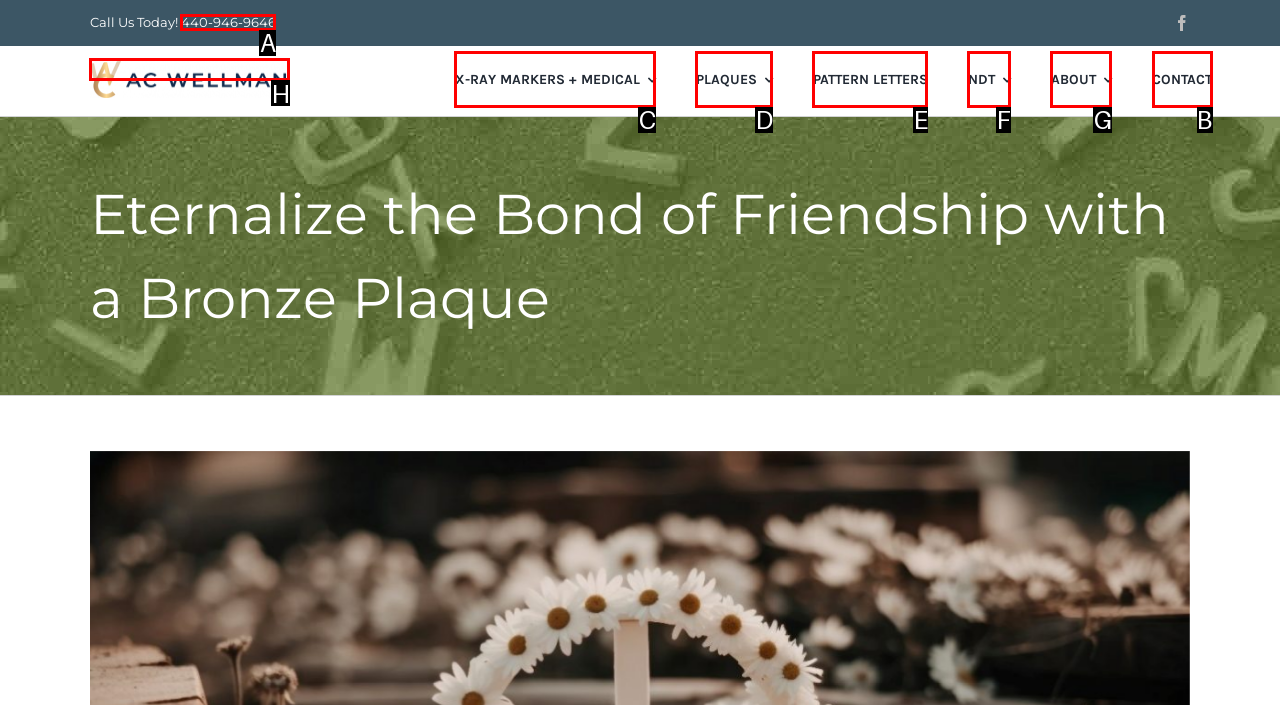Choose the UI element you need to click to carry out the task: Contact us.
Respond with the corresponding option's letter.

B